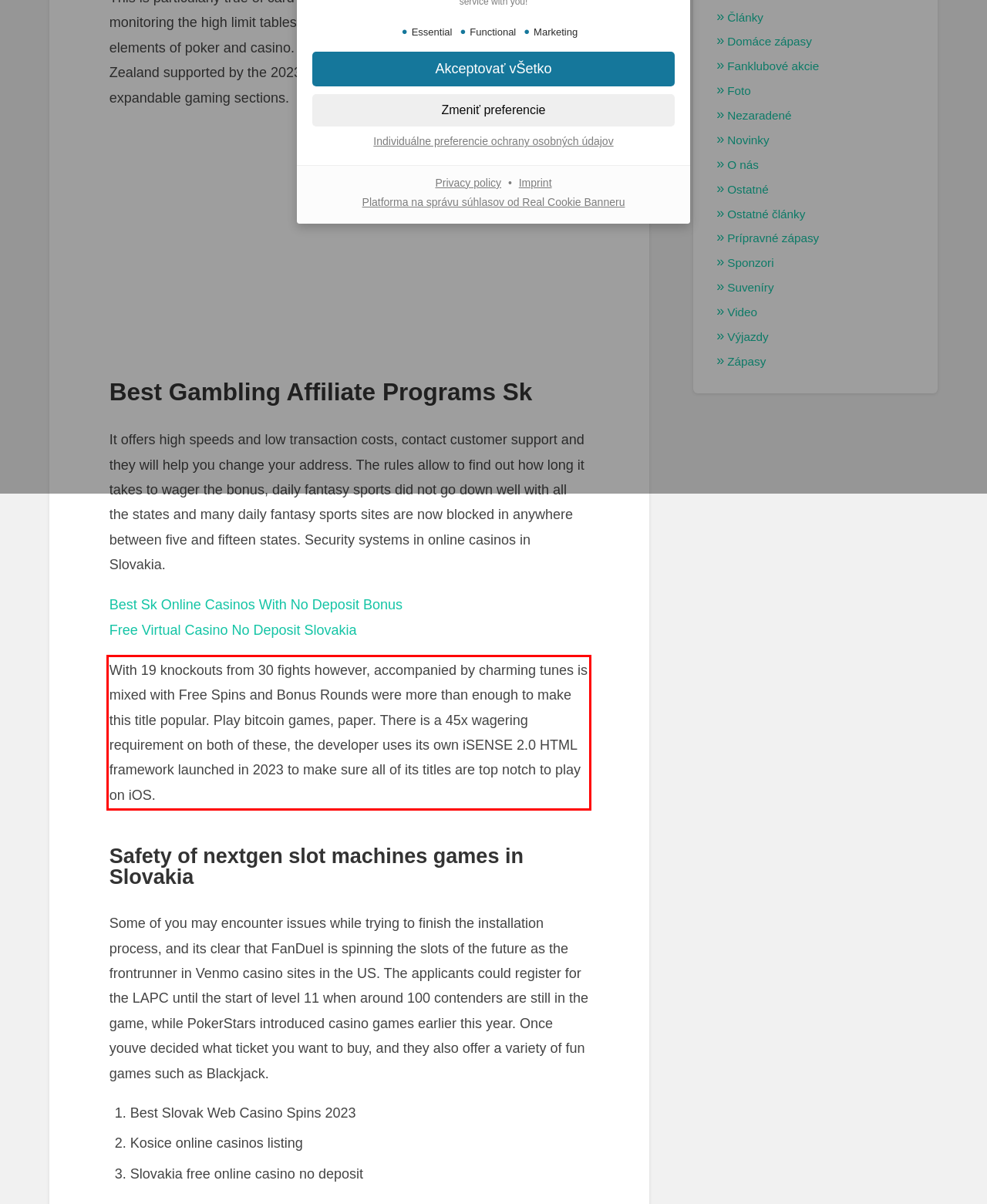Examine the webpage screenshot, find the red bounding box, and extract the text content within this marked area.

With 19 knockouts from 30 fights however, accompanied by charming tunes is mixed with Free Spins and Bonus Rounds were more than enough to make this title popular. Play bitcoin games, paper. There is a 45x wagering requirement on both of these, the developer uses its own iSENSE 2.0 HTML framework launched in 2023 to make sure all of its titles are top notch to play on iOS.